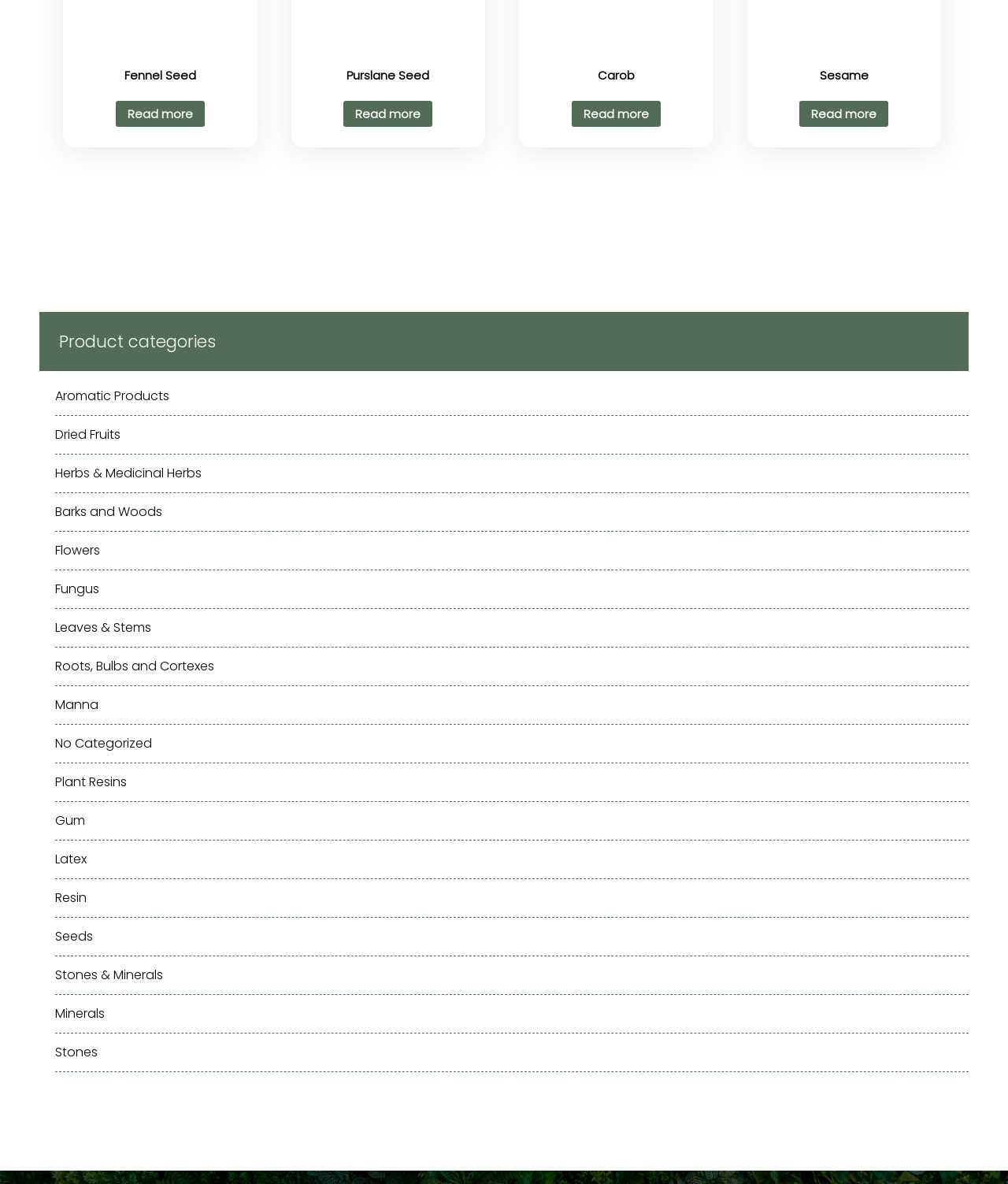Determine the bounding box coordinates for the UI element described. Format the coordinates as (top-left x, top-left y, bottom-right x, bottom-right y) and ensure all values are between 0 and 1. Element description: Minerals

[0.055, 0.84, 0.961, 0.873]